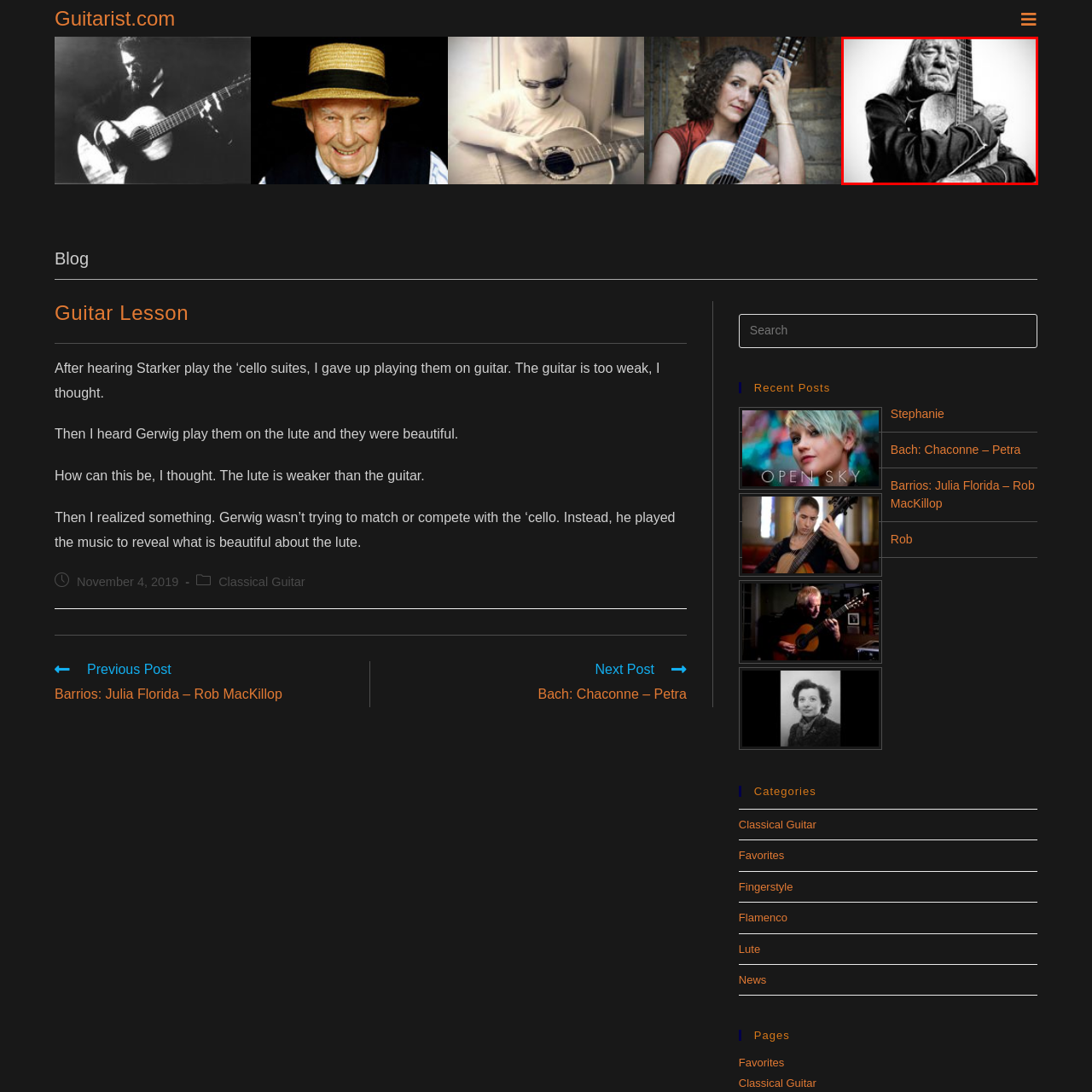What is the dominant color of the musician's outfit?
Look at the image framed by the red bounding box and provide an in-depth response.

According to the caption, the musician is 'dressed in a dark outfit', implying that the dominant color of his outfit is dark.